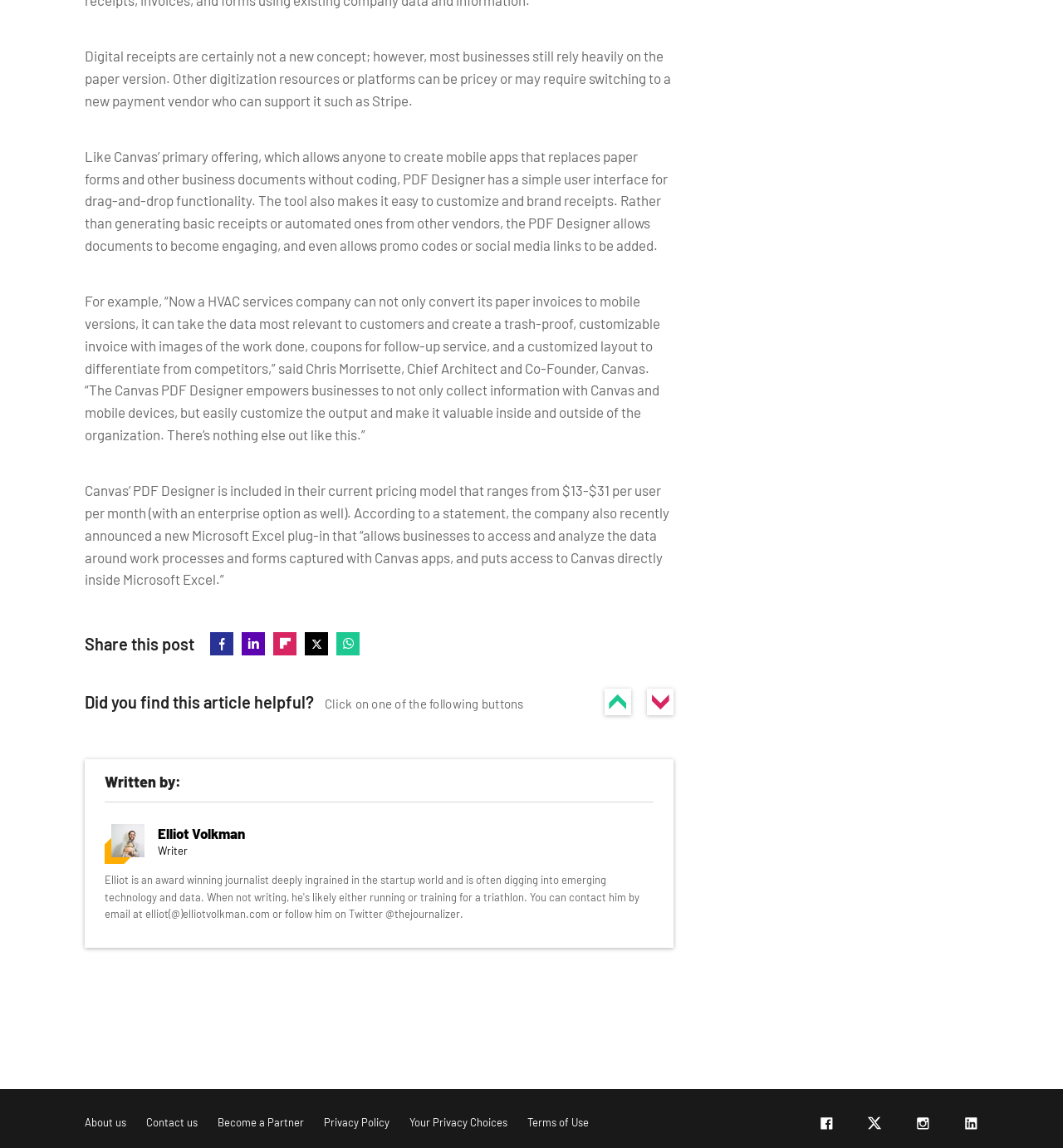What is the primary offering of Canvas?
Provide a detailed answer to the question, using the image to inform your response.

According to the text, Canvas' primary offering is to create mobile apps that replace paper forms and other business documents without coding.